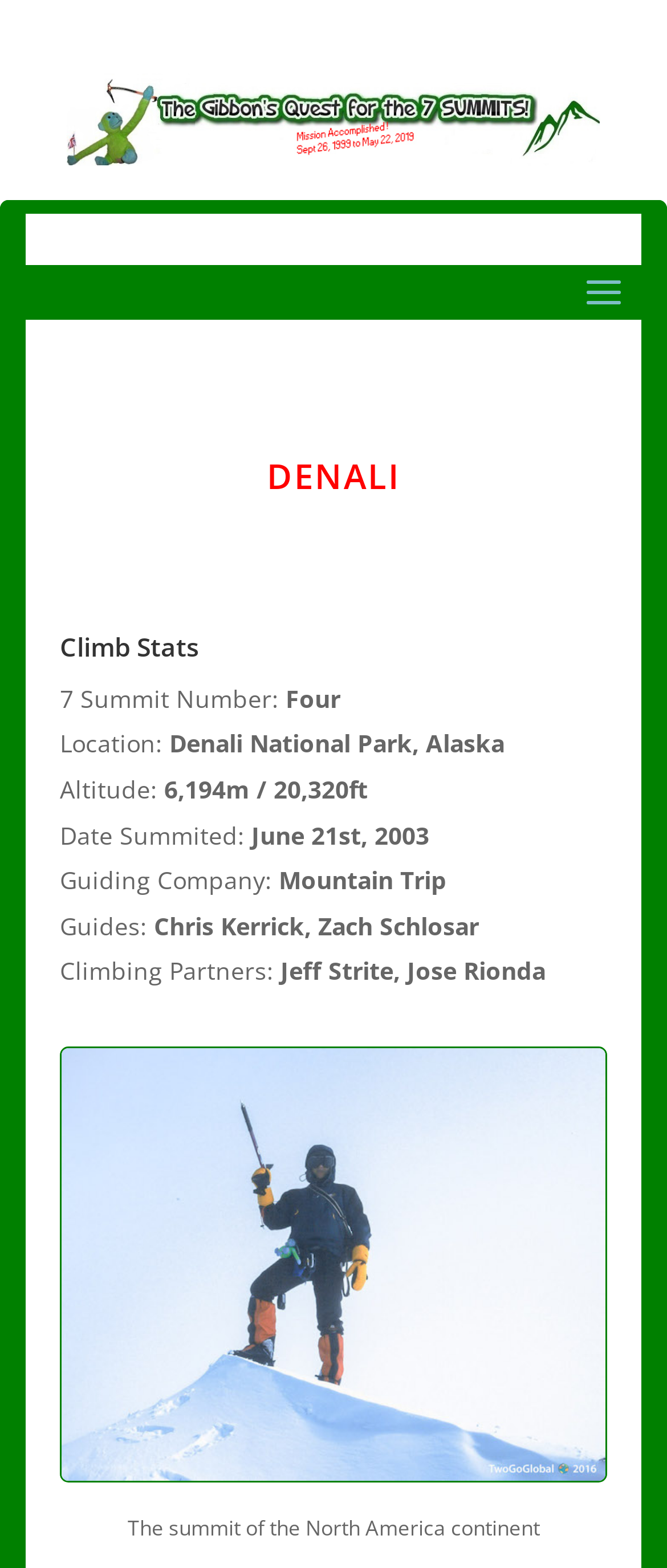Bounding box coordinates are given in the format (top-left x, top-left y, bottom-right x, bottom-right y). All values should be floating point numbers between 0 and 1. Provide the bounding box coordinate for the UI element described as: alt="7 Summits"

[0.1, 0.064, 0.9, 0.085]